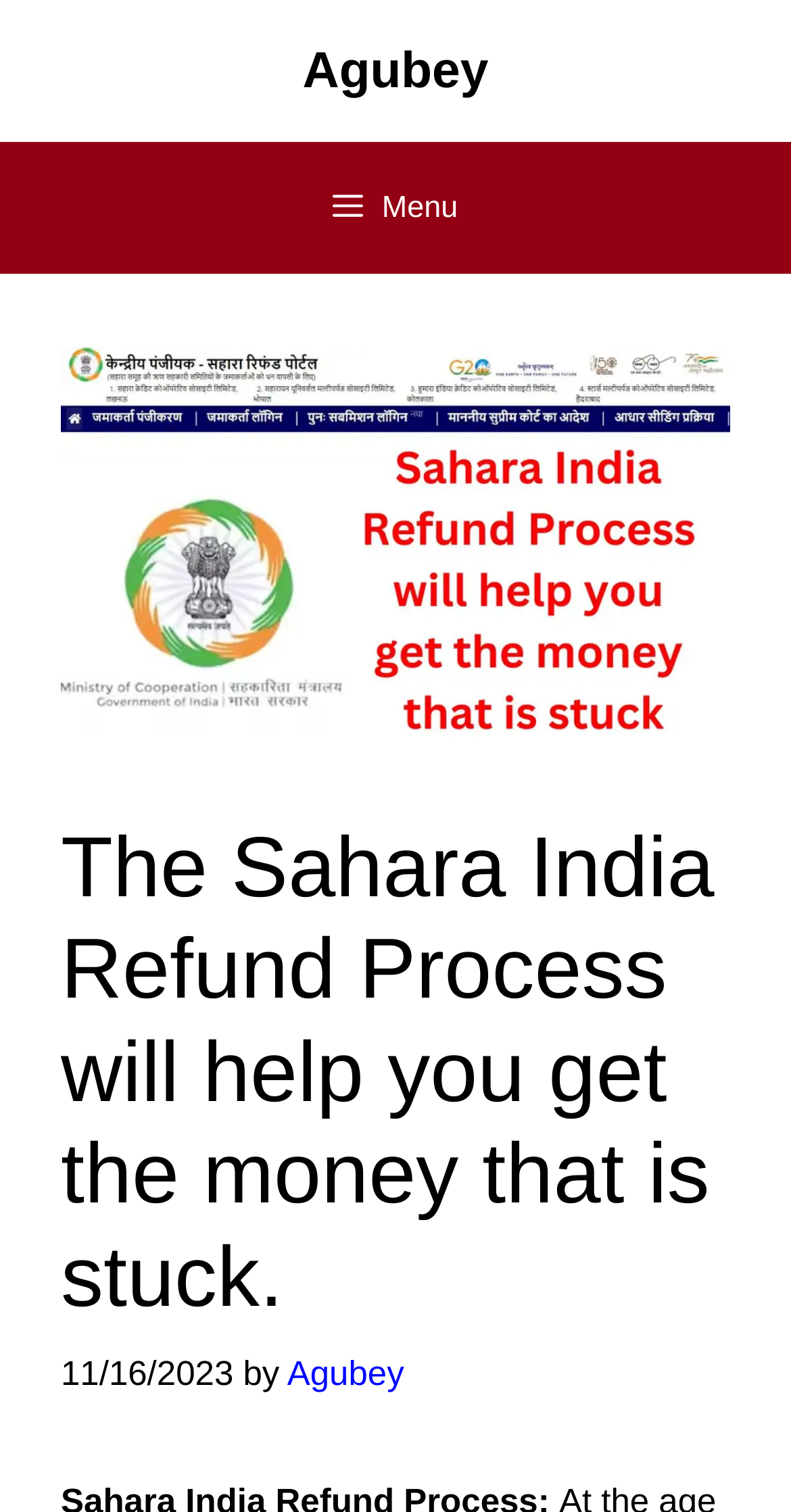Write a detailed summary of the webpage, including text, images, and layout.

The webpage is about the Sahara India Refund Process, with a focus on helping individuals retrieve their stuck money. At the top of the page, there is a banner with the site's name, accompanied by a link to "Agubey" on the right side. Below the banner, a navigation menu is located, which can be expanded by clicking the "Menu" button. 

On the main content area, there is a prominent image that takes up most of the width, with a heading that reads "The Sahara India Refund Process will help you get the money that is stuck." This heading is positioned above a time stamp, which indicates that the content was published on November 16, 2023. The author of the content, "Agubey", is credited below the time stamp.